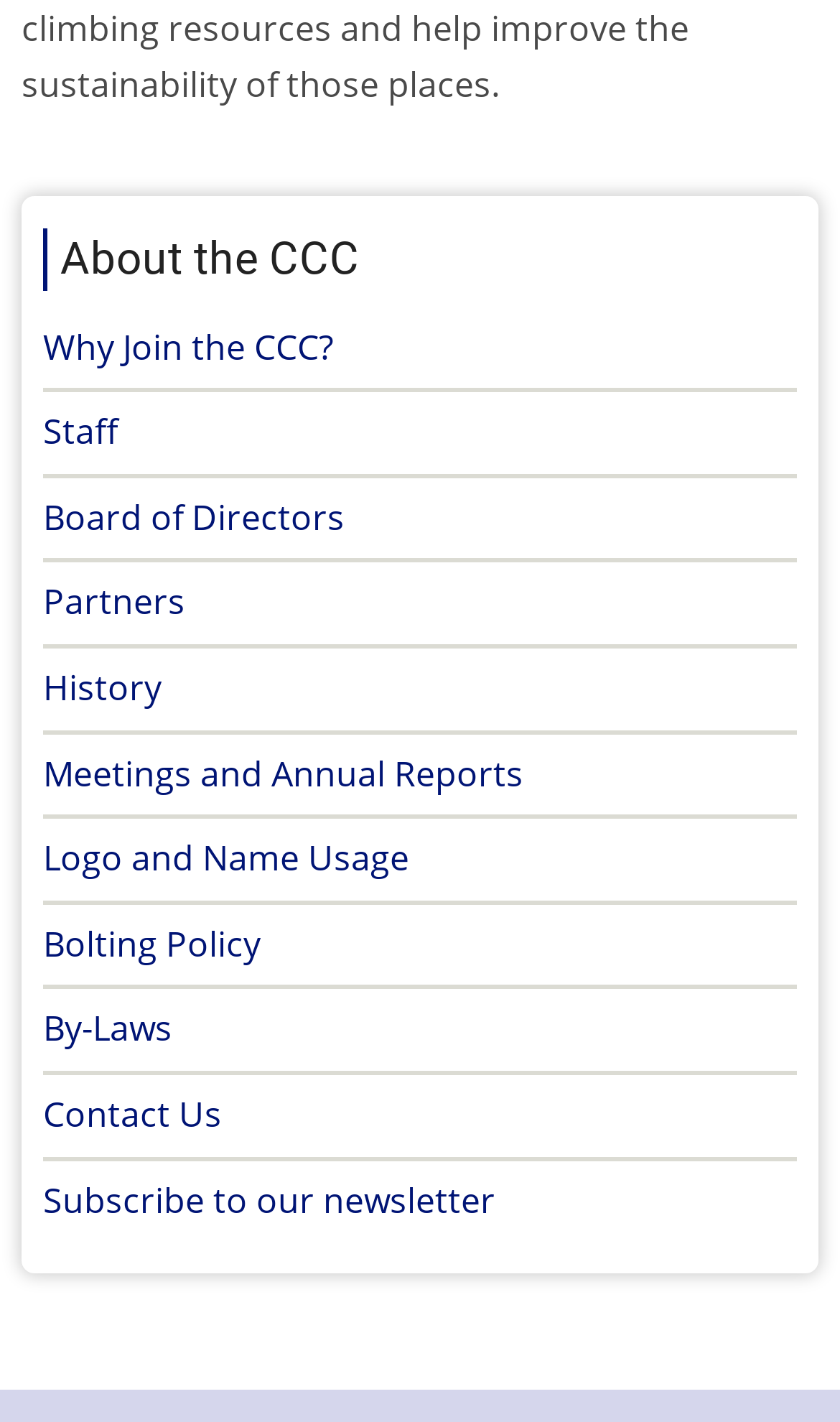Reply to the question with a brief word or phrase: What is the purpose of the 'Bolting Policy' link?

To provide information about bolting policy